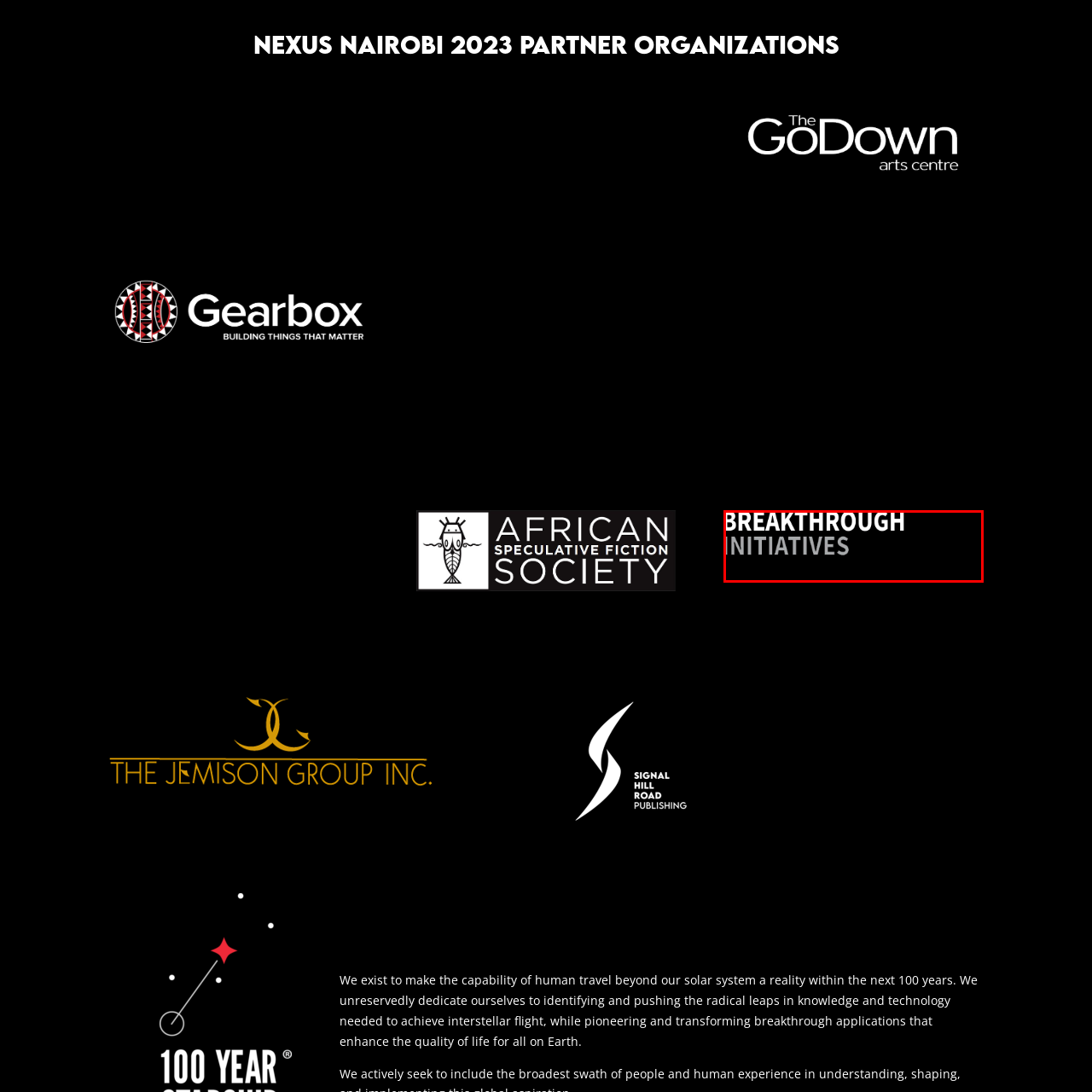Please scrutinize the image encapsulated by the red bounding box and provide an elaborate answer to the next question based on the details in the image: What kind of design is used for the text in the logo?

The caption describes the text in the logo as being rendered in a sleek, modern design, which suggests a clean and contemporary aesthetic.